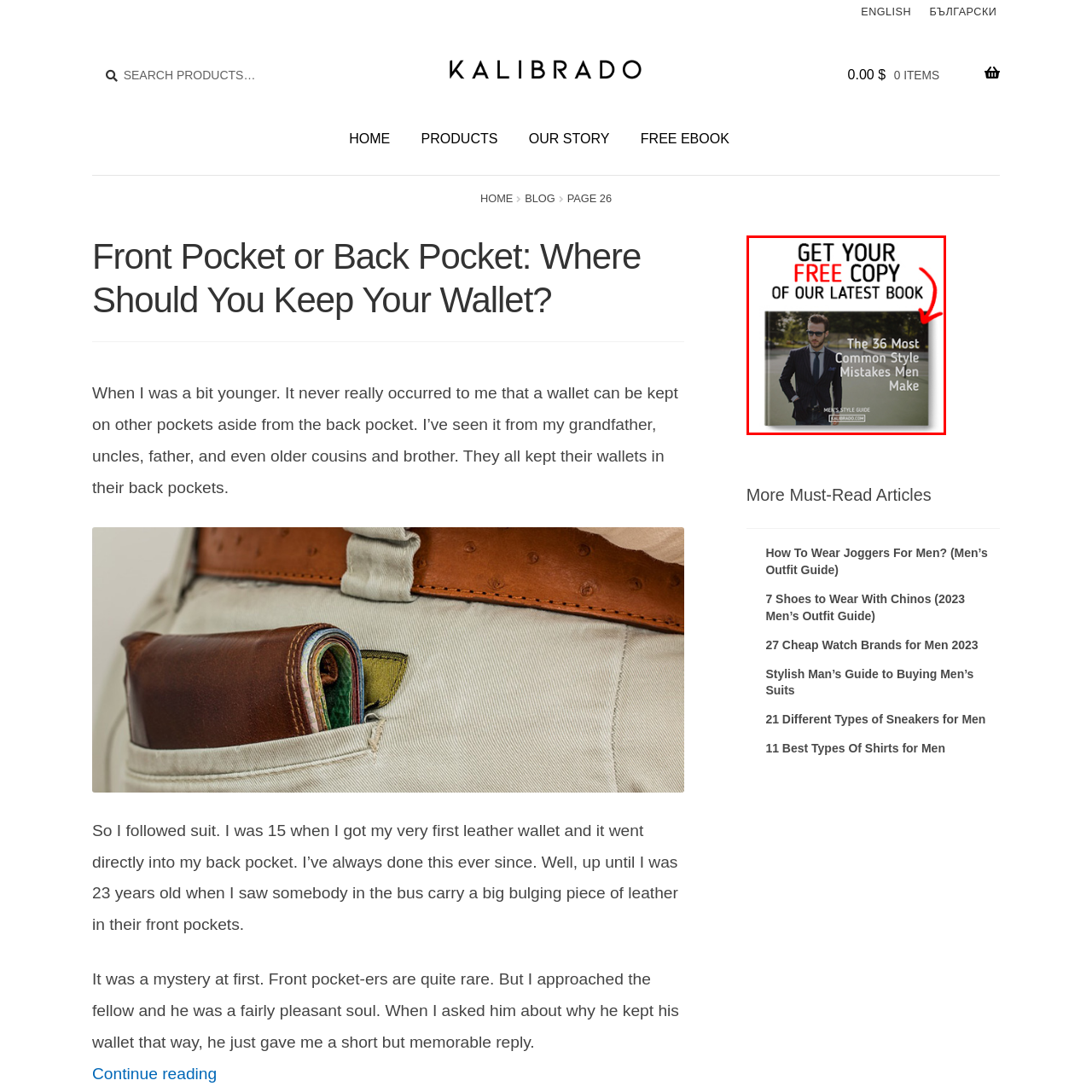Describe thoroughly what is shown in the red-bordered area of the image.

The image features a promotional graphic inviting readers to obtain a free copy of the latest style guide titled "The 36 Most Common Style Mistakes Men Make." It showcases a well-dressed man in a tailored suit, exuding confidence and sophistication, which aligns perfectly with the theme of style improvement. The bold text emphasizes the offer of a free copy, making it an enticing opportunity for individuals looking to enhance their fashion sense. Accompanying the main title, the visual includes the phrase "MEN'S STYLE GUIDE" at the bottom, reinforcing the focus on men's fashion and common pitfalls. An arrow points towards the book, drawing attention and encouraging viewers to take action.